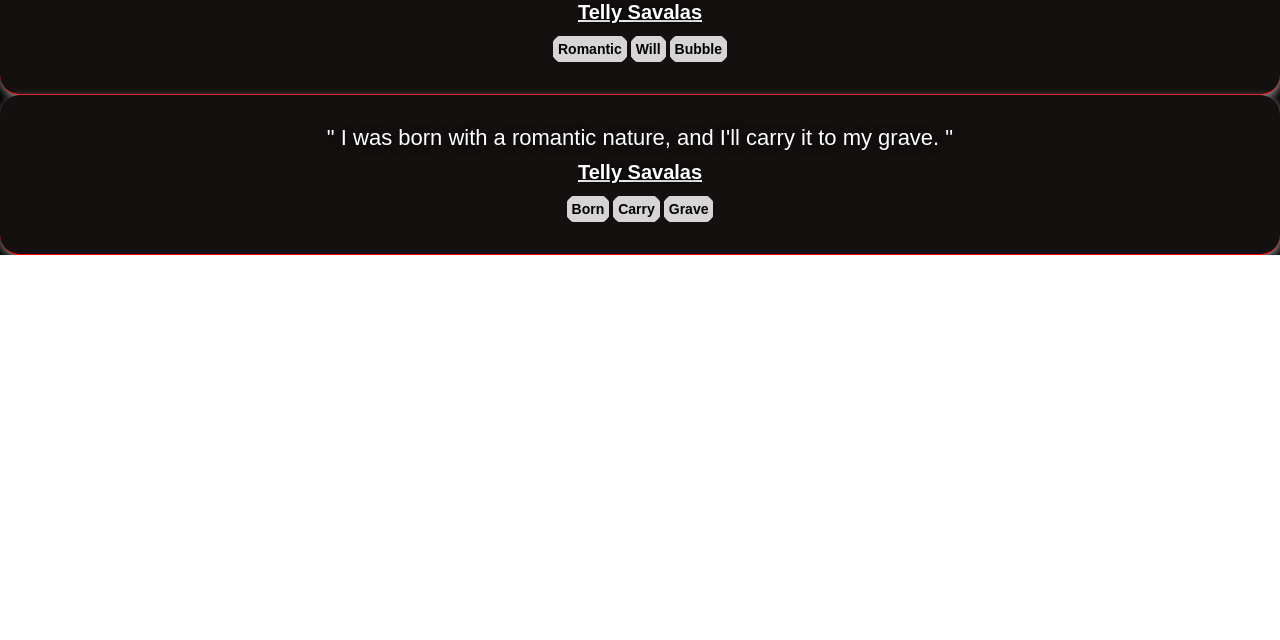Given the following UI element description: "Bill Pay", find the bounding box coordinates in the webpage screenshot.

None